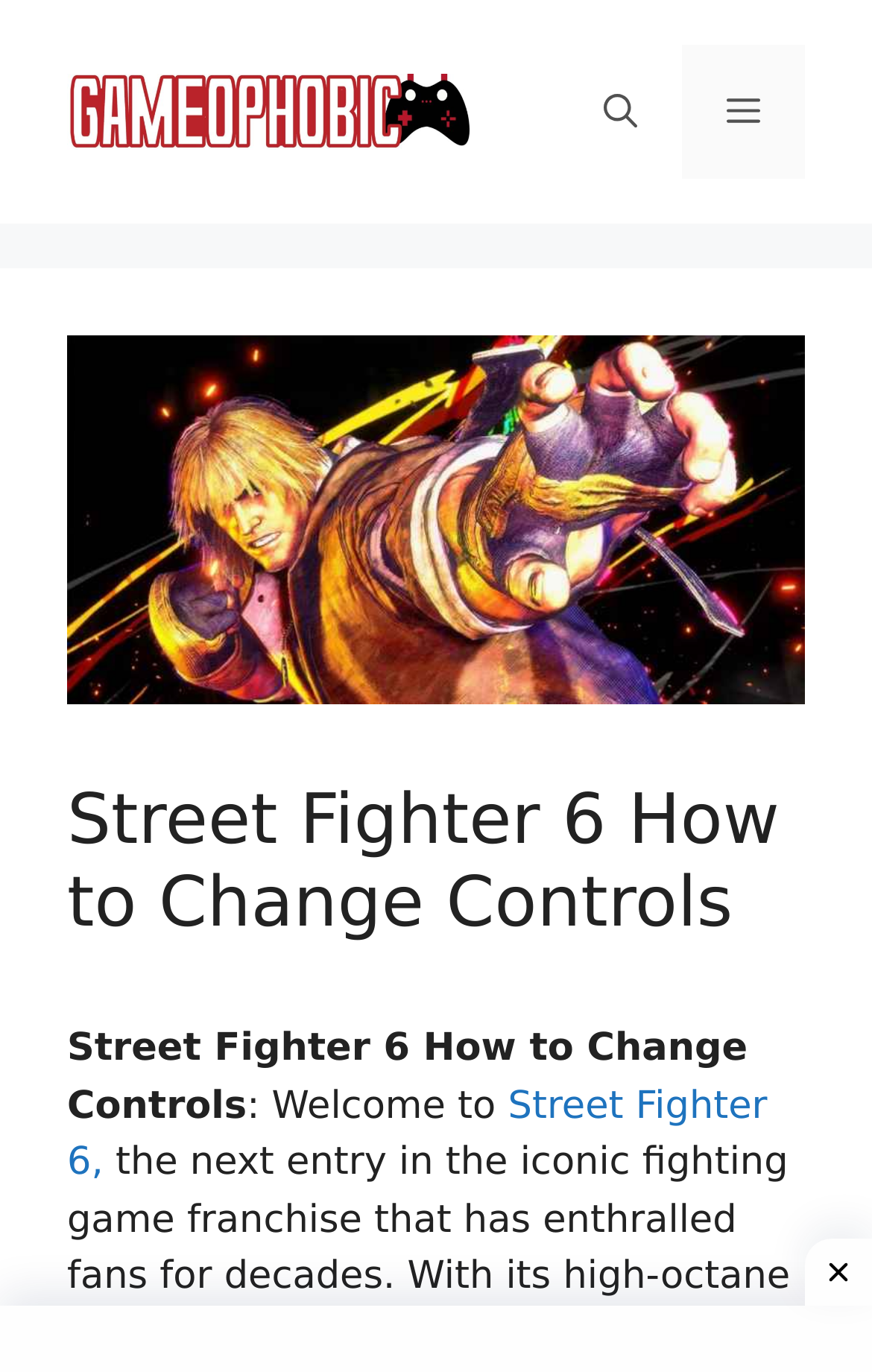From the element description Menu, predict the bounding box coordinates of the UI element. The coordinates must be specified in the format (top-left x, top-left y, bottom-right x, bottom-right y) and should be within the 0 to 1 range.

[0.782, 0.033, 0.923, 0.13]